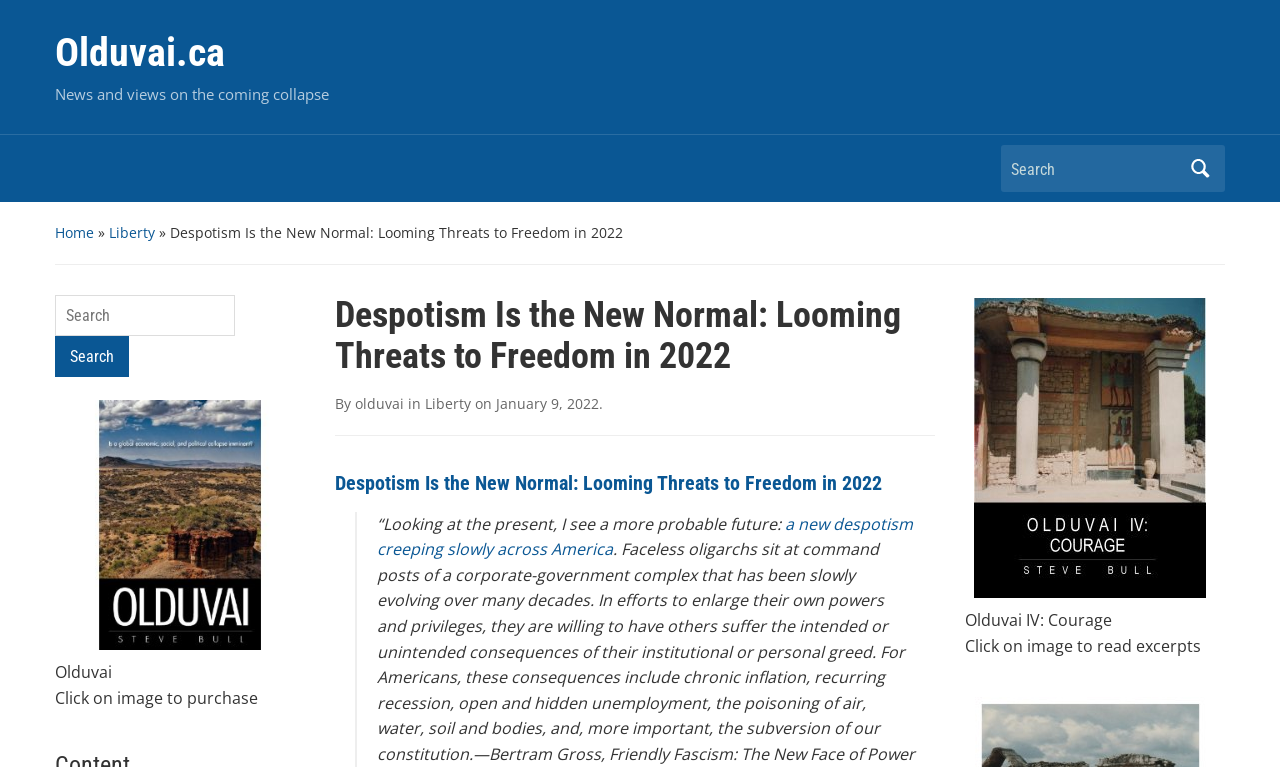Using the provided description January 9, 2022, find the bounding box coordinates for the UI element. Provide the coordinates in (top-left x, top-left y, bottom-right x, bottom-right y) format, ensuring all values are between 0 and 1.

[0.388, 0.513, 0.468, 0.538]